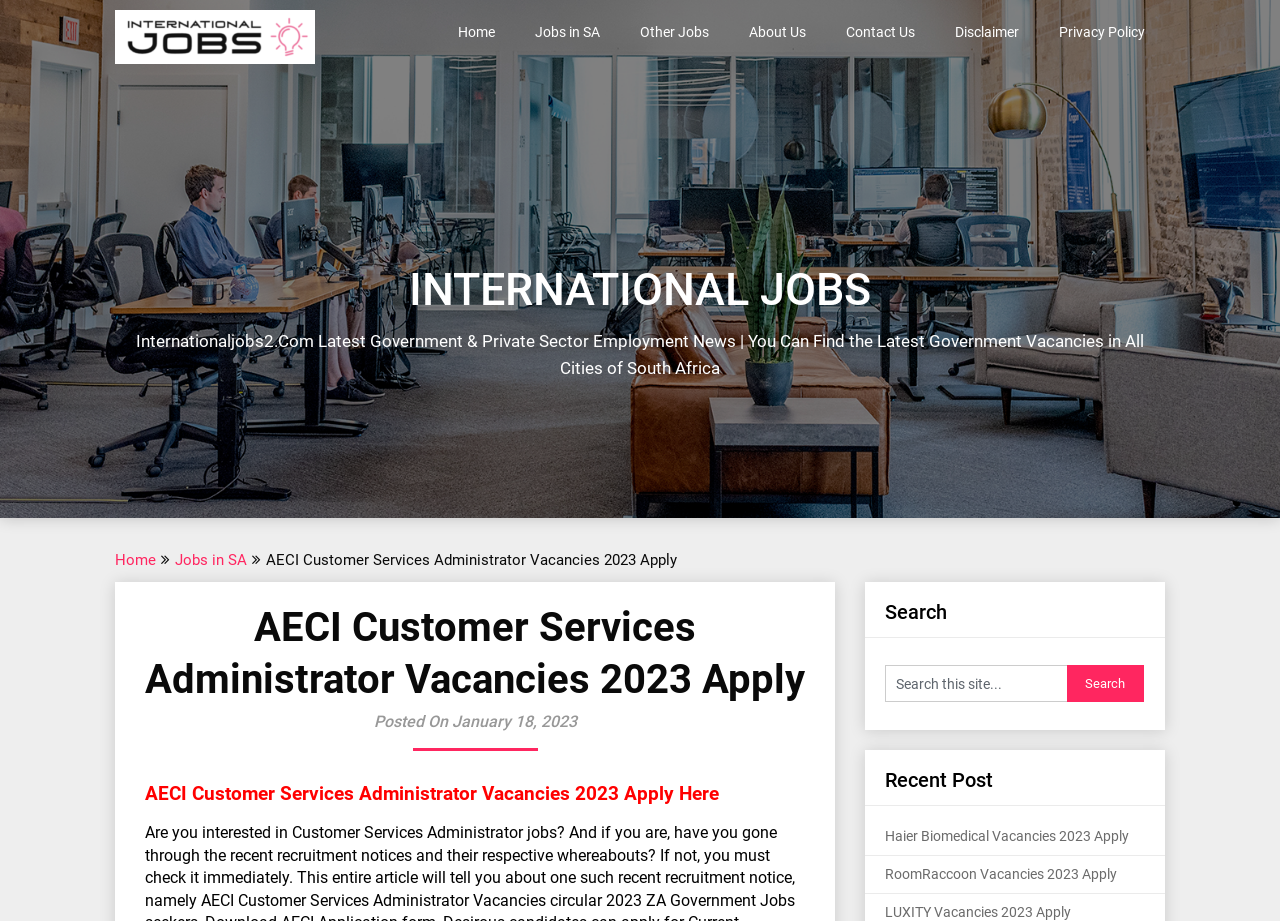What is the purpose of the textbox in the 'Search' section? Examine the screenshot and reply using just one word or a brief phrase.

to search the site